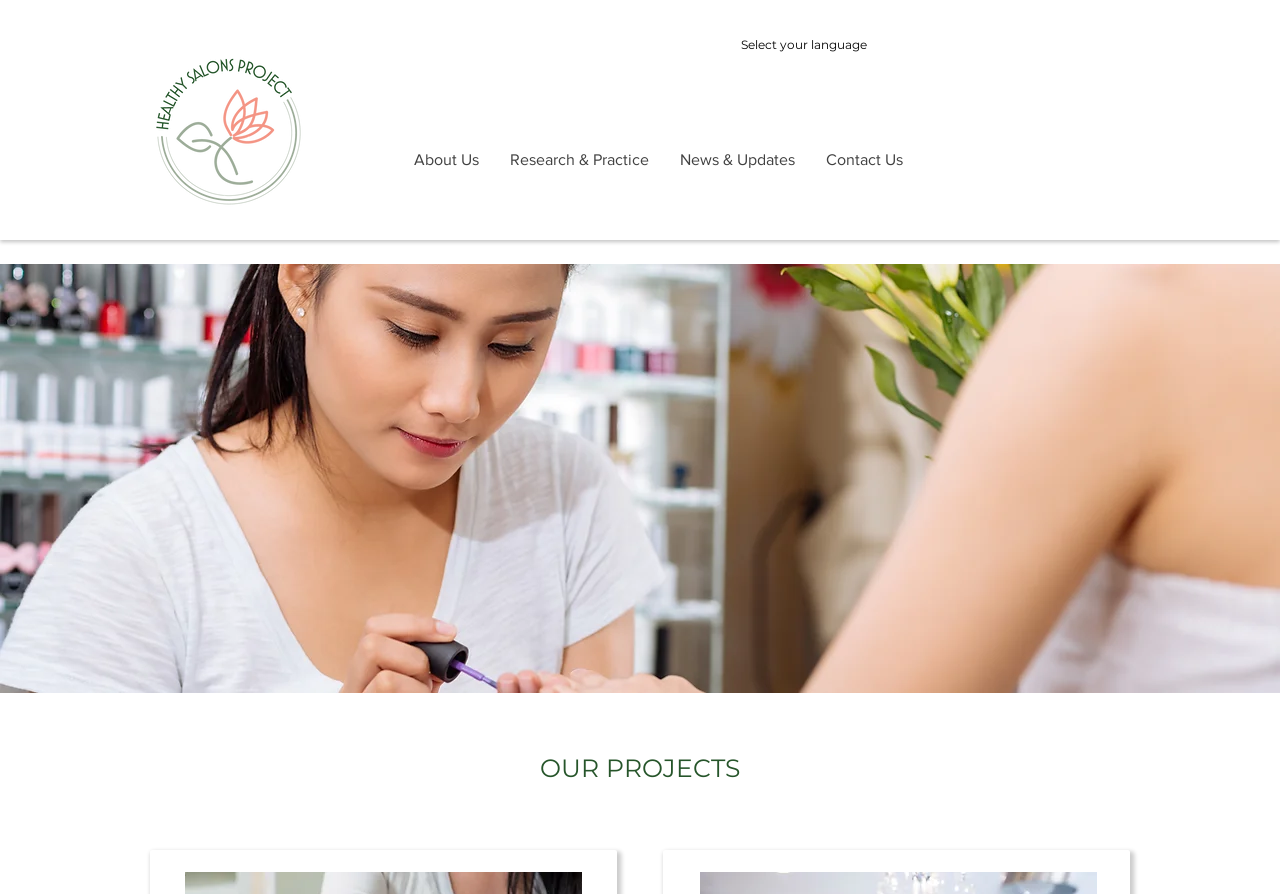Provide a brief response to the question using a single word or phrase: 
What is the purpose of the 'Click here to watch video' link?

To watch a video